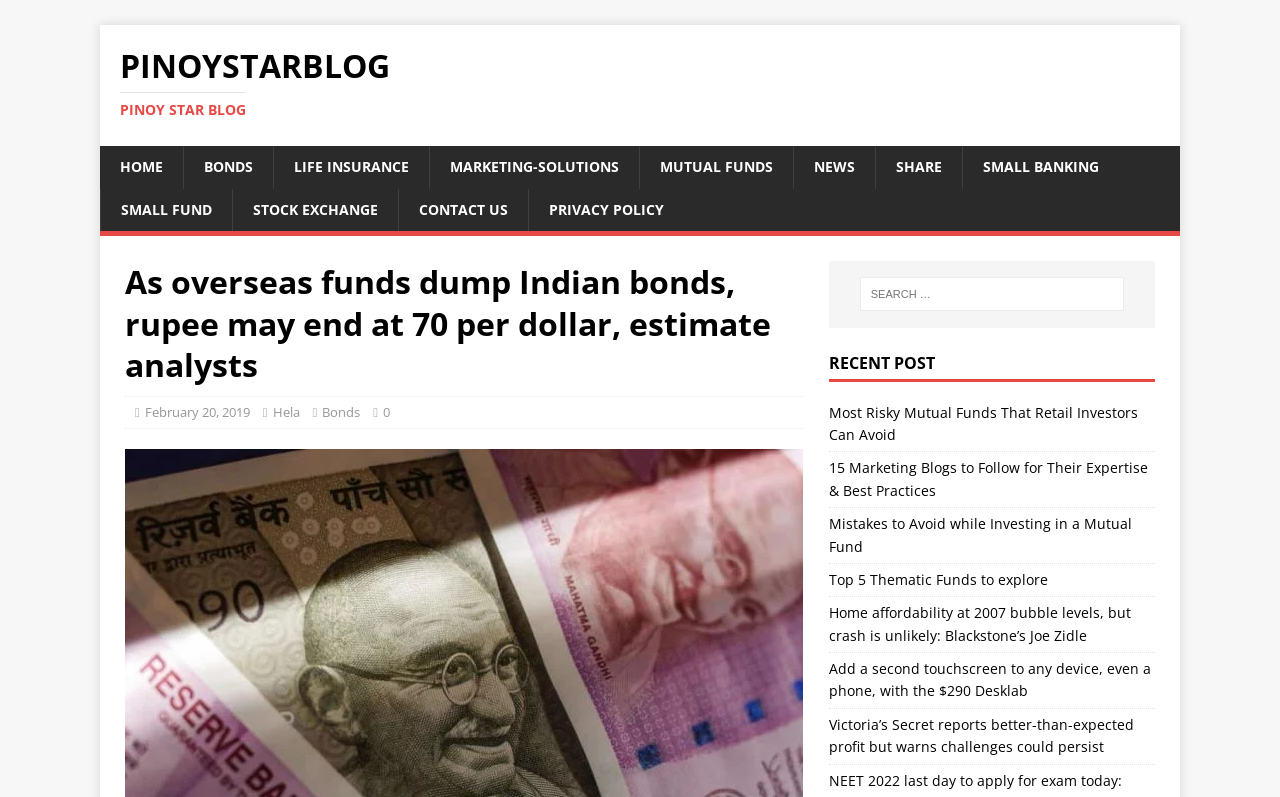Determine the bounding box coordinates for the element that should be clicked to follow this instruction: "Click on the 'CONTACT US' link". The coordinates should be given as four float numbers between 0 and 1, in the format [left, top, right, bottom].

[0.311, 0.237, 0.412, 0.29]